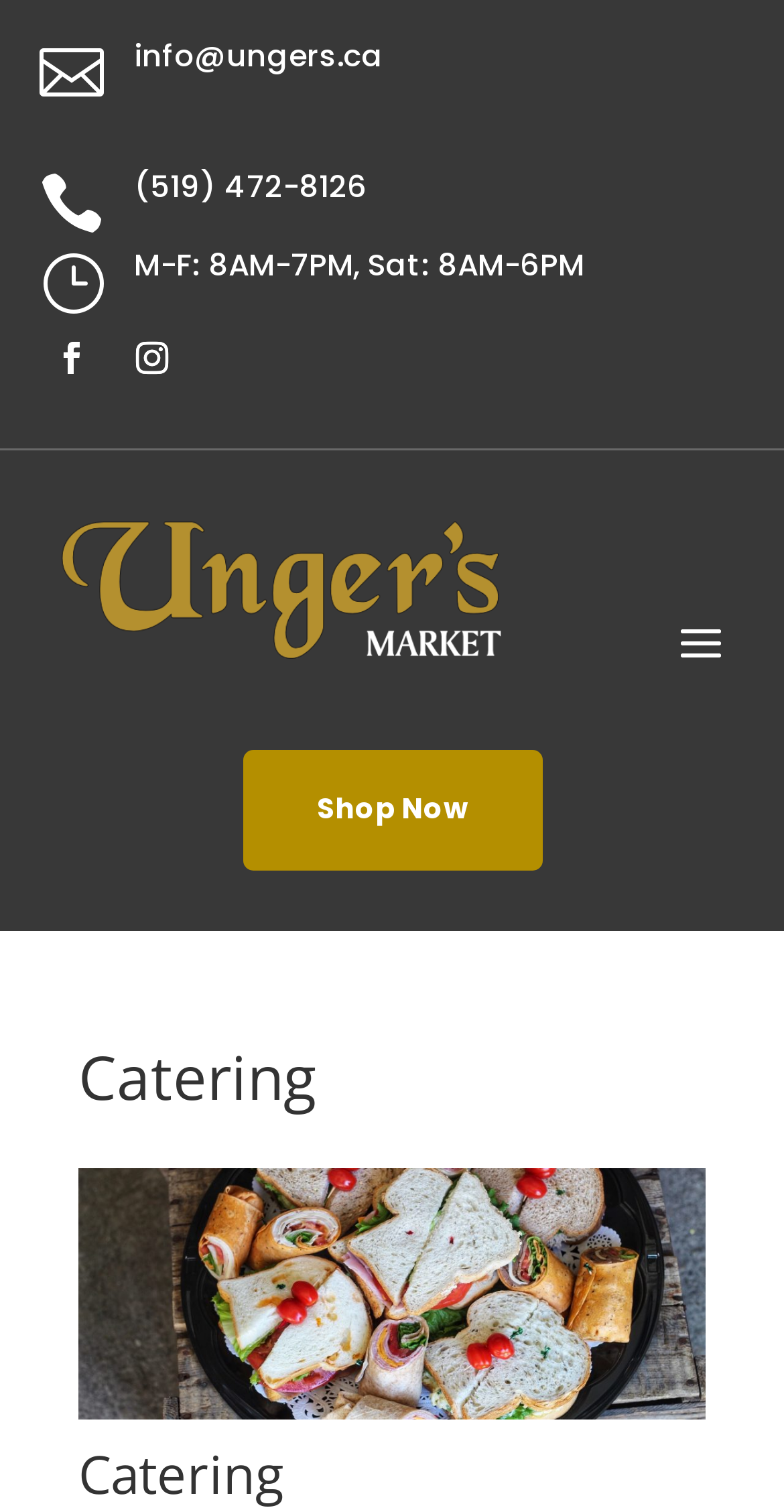Produce an extensive caption that describes everything on the webpage.

The webpage is about catering services provided by Unger's Market. At the top left, there is a logo of Unger's Market with white text. Below the logo, there are three sections of contact information, each containing a link with an icon, a heading, and a link with the actual contact information. The first section has an envelope icon and the email address "info@ungers.ca". The second section has a phone icon and the phone number "(519) 472-8126". The third section has a clock icon and the business hours "M-F: 8AM-7PM, Sat: 8AM-6PM".

To the right of the contact information sections, there are two social media links, one with a Facebook icon and the other with an Instagram icon. Below these links, there is a prominent "Shop Now" link.

The main content of the webpage is a heading that reads "Catering" and a large image of a catering tray, which is likely a representation of the catering services offered by Unger's Market. The image takes up most of the bottom half of the webpage.